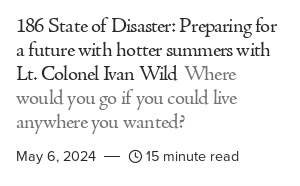Answer the question briefly using a single word or phrase: 
How long does it take to read the article?

15 minutes